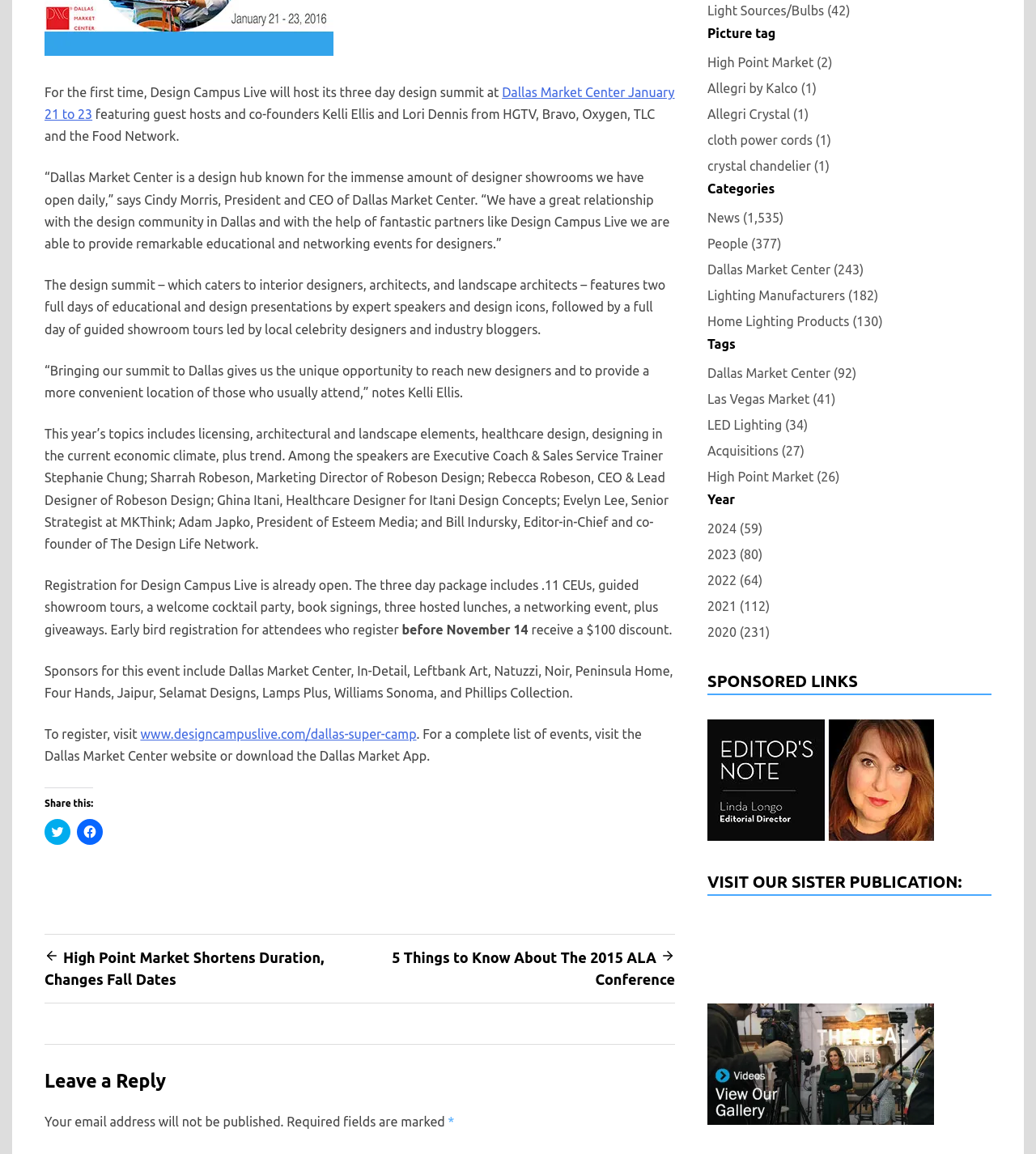Identify the bounding box coordinates for the UI element described as: "parent_node: VISIT OUR SISTER PUBLICATION:". The coordinates should be provided as four floats between 0 and 1: [left, top, right, bottom].

[0.683, 0.834, 0.957, 0.847]